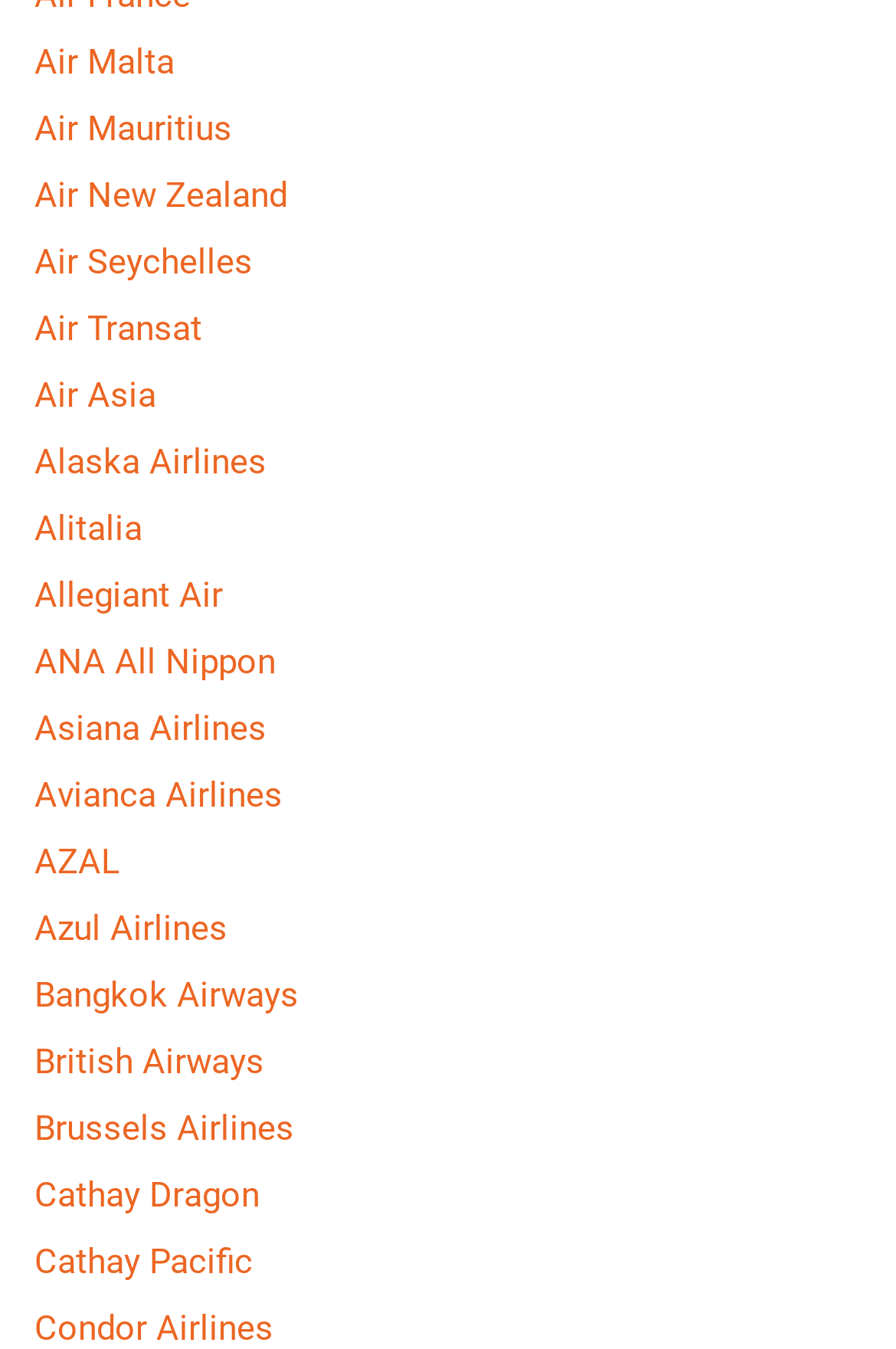Please give a one-word or short phrase response to the following question: 
How many airlines start with 'Air'?

6